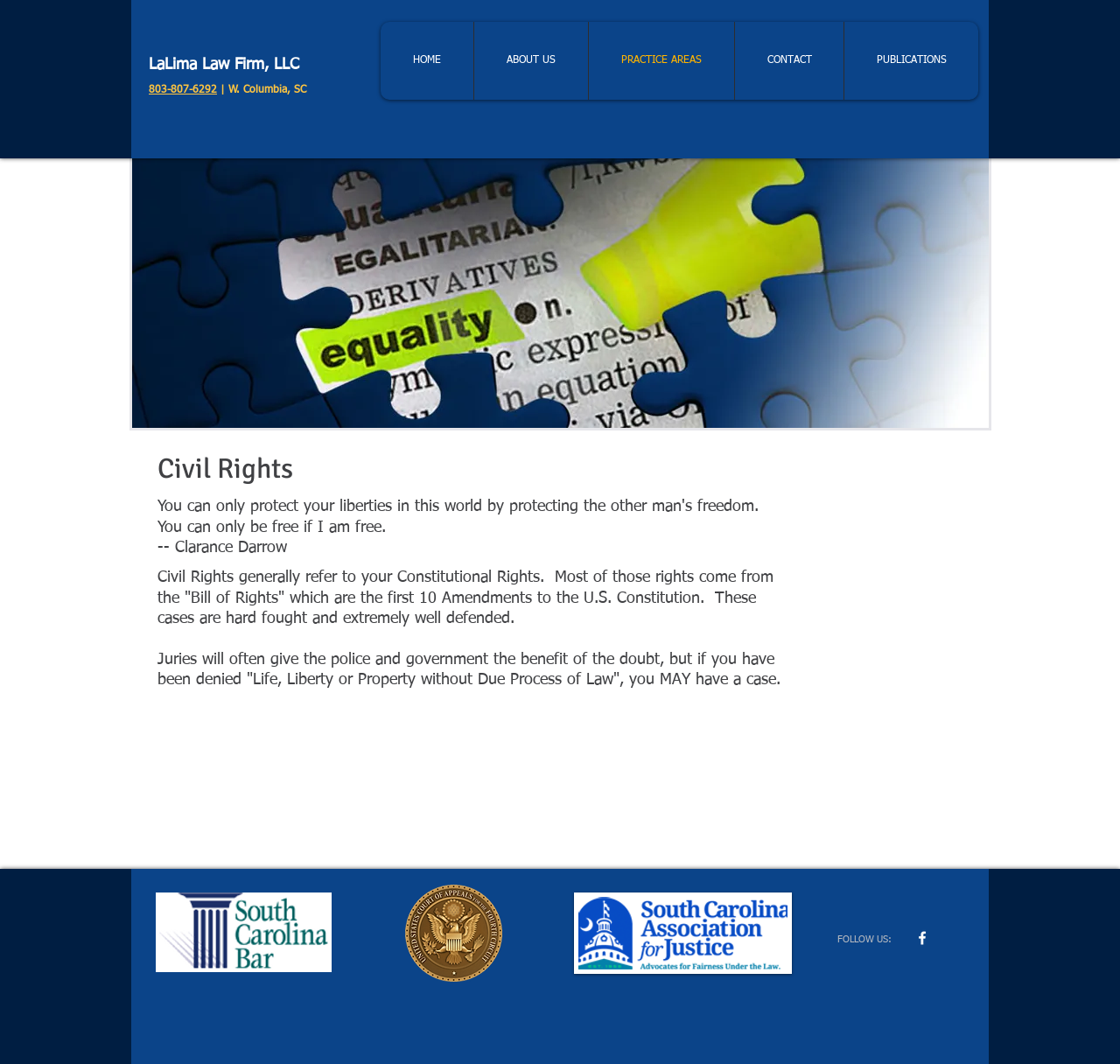Please locate and generate the primary heading on this webpage.

LaLima Law Firm, LLC